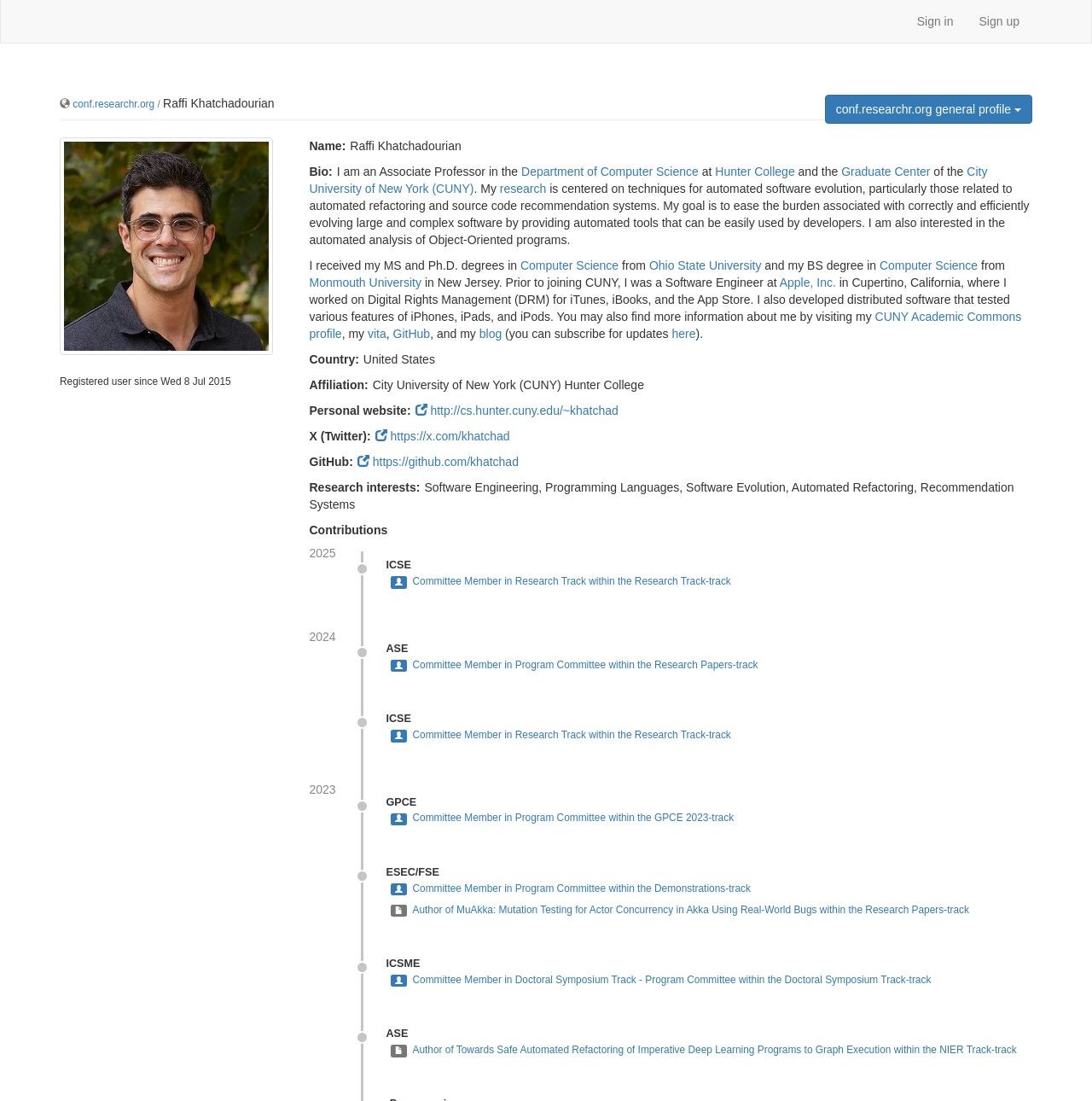Determine the bounding box coordinates of the UI element that matches the following description: "blog". The coordinates should be four float numbers between 0 and 1 in the format [left, top, right, bottom].

[0.439, 0.297, 0.46, 0.309]